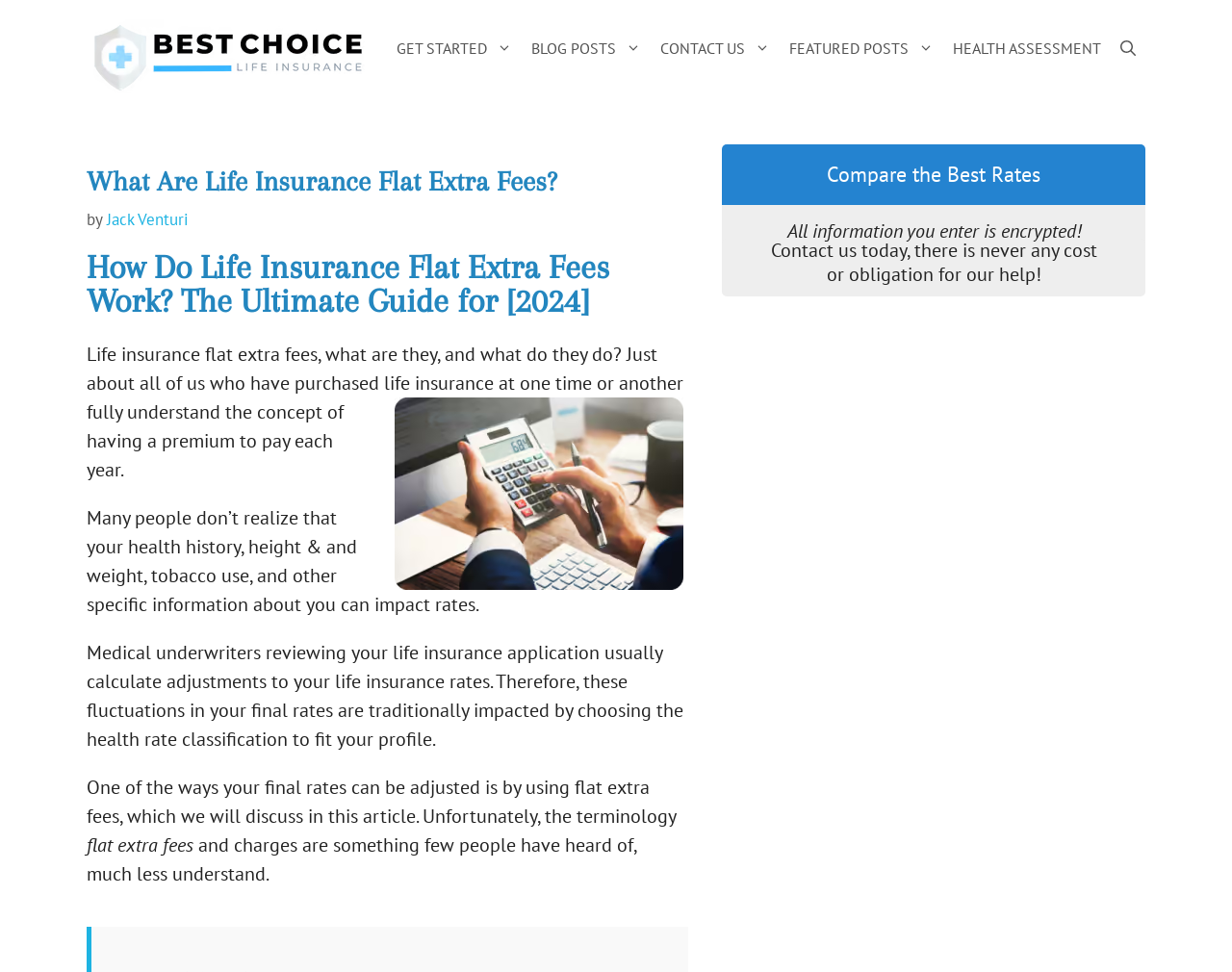What is the purpose of the 'CONTACT US' link?
Please answer the question with as much detail and depth as you can.

The purpose of the 'CONTACT US' link can be inferred by its location in the navigation menu and its text content, which suggests that it is a link to contact the website or its representatives, likely for inquiries or assistance with life insurance-related matters.